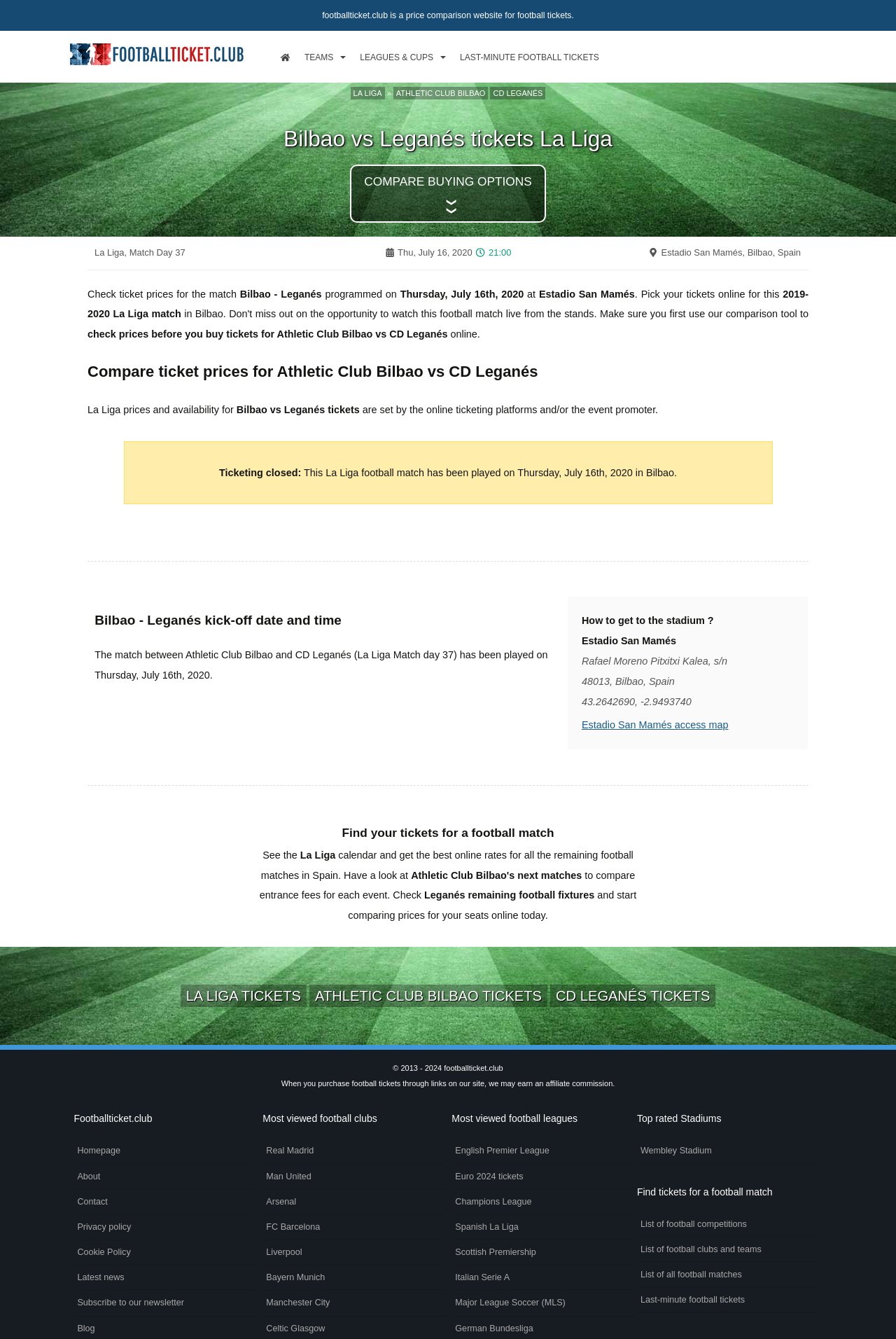Give a full account of the webpage's elements and their arrangement.

This webpage is a ticket comparison website for football matches, specifically for the La Liga match between Athletic Club Bilbao and CD Leganés on Thursday, July 16th, 2020, at Estadio San Mamés in Bilbao. 

At the top of the page, there is a logo and a link to the website's homepage. Below that, there is a navigation menu with links to various football teams, leagues, and cups. The menu is divided into three sections: ENGLAND, EUROPE, and WORLD. Each section contains links to specific teams, leagues, and cups. 

On the left side of the page, there is a list of links to different football leagues and cups, including the Premier League, La Liga, Serie A, and Champions League. 

In the main content area, there is a header section that displays the match details, including the teams, league, and date. Below that, there is a call-to-action button to compare and buy tickets. 

The page also contains a brief description of the website, stating that it is a price comparison website for football tickets.